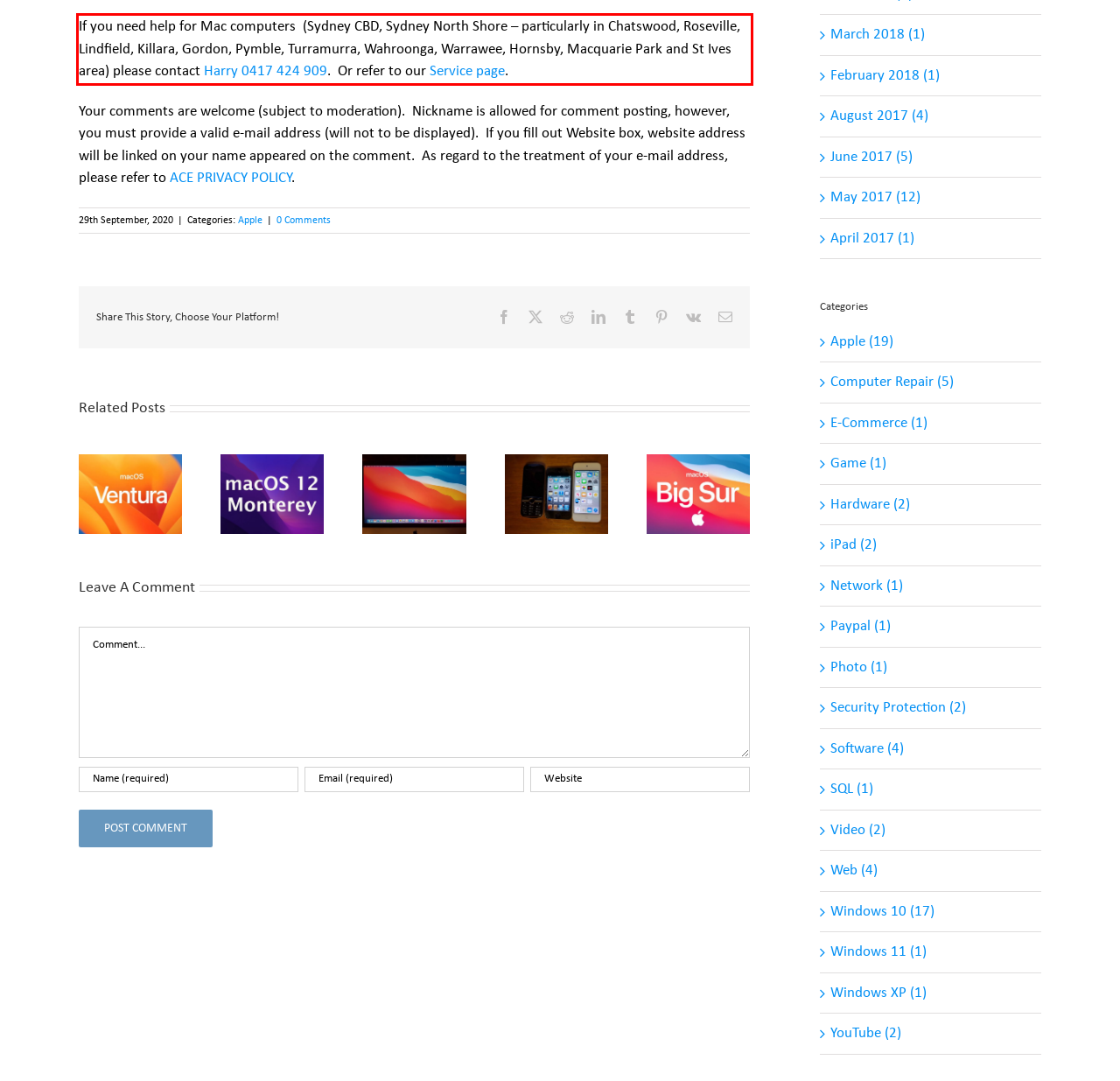Review the webpage screenshot provided, and perform OCR to extract the text from the red bounding box.

If you need help for Mac computers (Sydney CBD, Sydney North Shore – particularly in Chatswood, Roseville, Lindfield, Killara, Gordon, Pymble, Turramurra, Wahroonga, Warrawee, Hornsby, Macquarie Park and St Ives area) please contact Harry 0417 424 909. Or refer to our Service page.